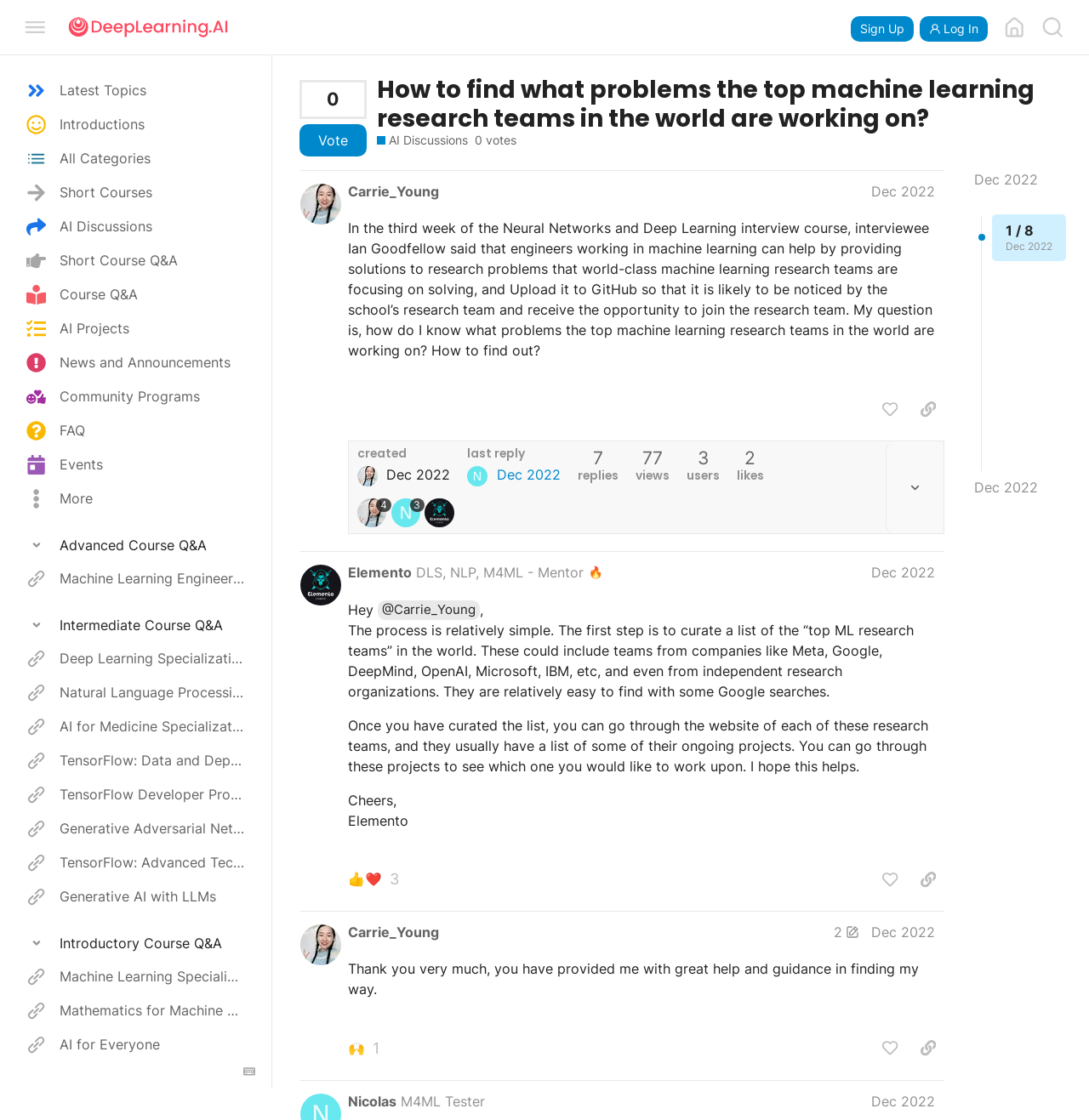Please identify the bounding box coordinates of the element I should click to complete this instruction: 'Read the 'How to find what problems the top machine learning research teams in the world are working on?' topic'. The coordinates should be given as four float numbers between 0 and 1, like this: [left, top, right, bottom].

[0.346, 0.068, 0.984, 0.119]